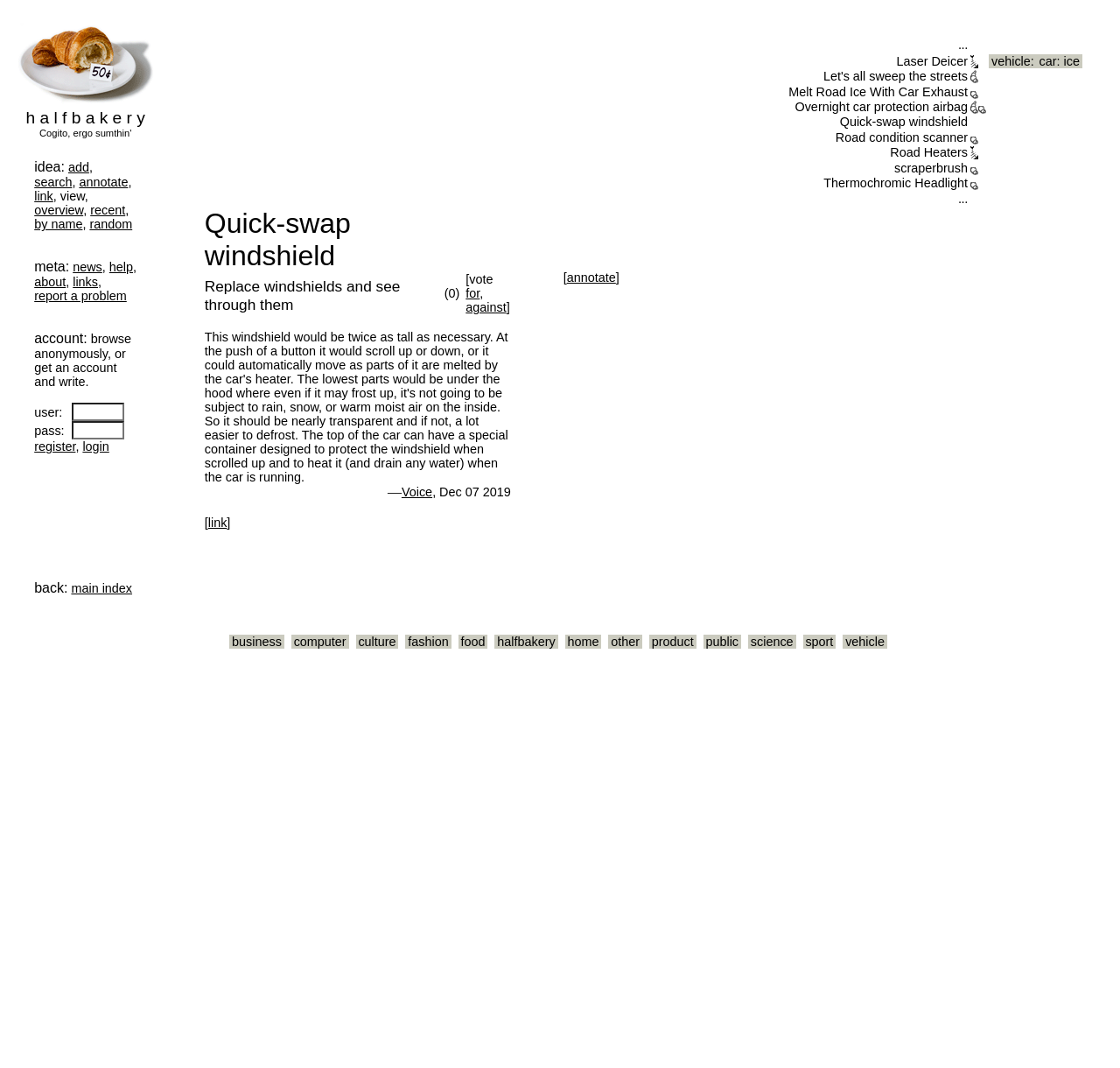Detail the features and information presented on the webpage.

The webpage is titled "Halfbakery: Quick-swap windshield" and features a layout with multiple sections. At the top, there is a header section with a logo image of a half croissant on a plate with a sign saying "50c" and a navigation menu with links to various pages, including "idea", "search", "annotate", "link", "view", "overview", "recent", "by name", "random", "news", "help", "about", "links", and "report a problem". 

Below the header, there is a main content section that takes up most of the page. This section is divided into two columns. The left column contains a list of links to various ideas, including "Laser Deicer", "Let's all sweep the streets", "Melt Road Ice With Car Exhaust", "Overnight car protection airbag", "Quick-swap windshield", "Road condition scanner", and others. Each idea has a corresponding image with a rating, such as (+1, -5) or (+6).

The right column is empty, except for a small section at the top with a single character, "\xa0". 

At the bottom of the page, there is a footer section with a login form, allowing users to register or log in to their accounts. The form includes two textboxes for username and password, and a "register" and "login" button.